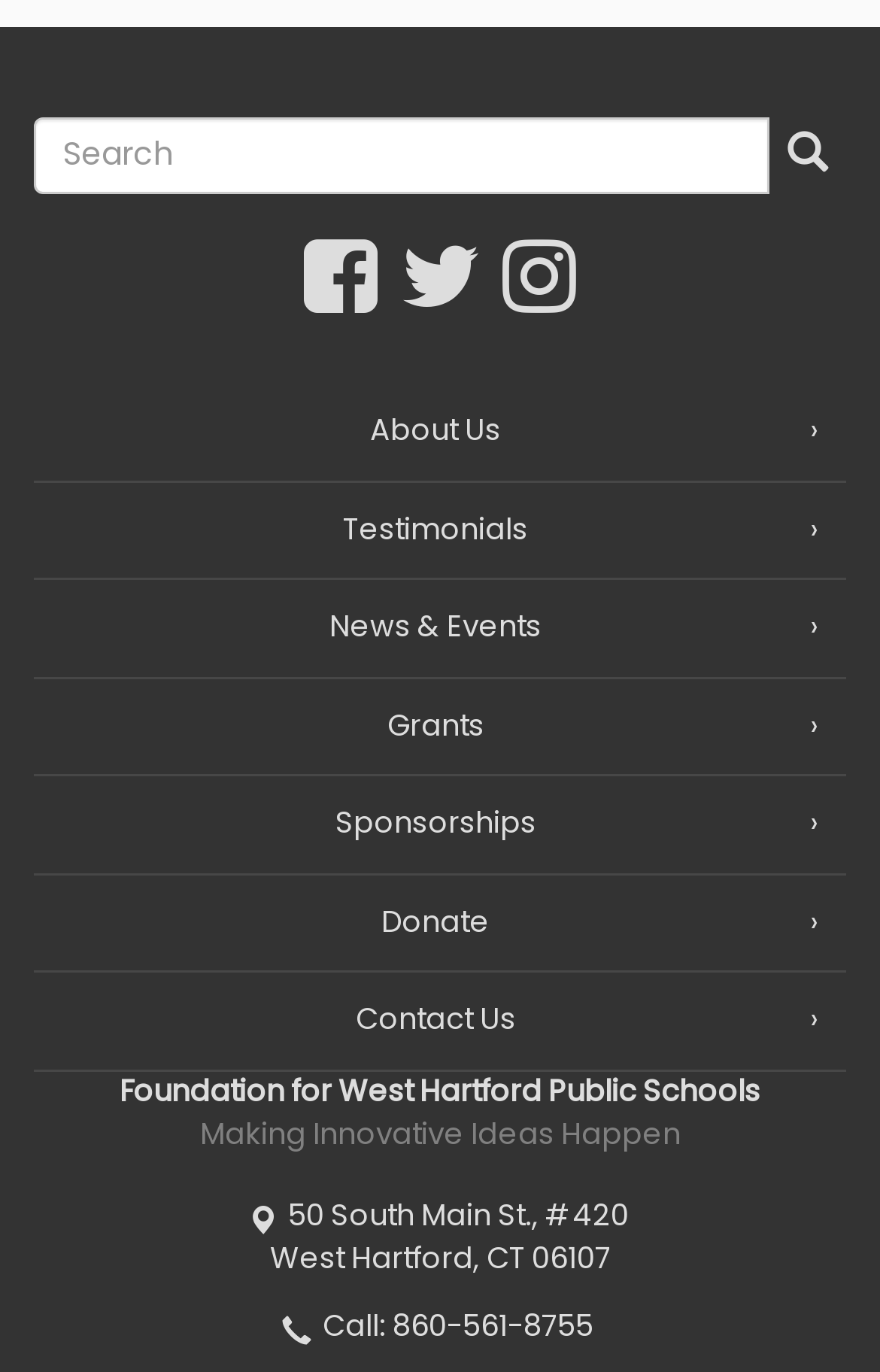Identify the bounding box coordinates of the specific part of the webpage to click to complete this instruction: "Contact the foundation".

[0.038, 0.71, 0.962, 0.781]